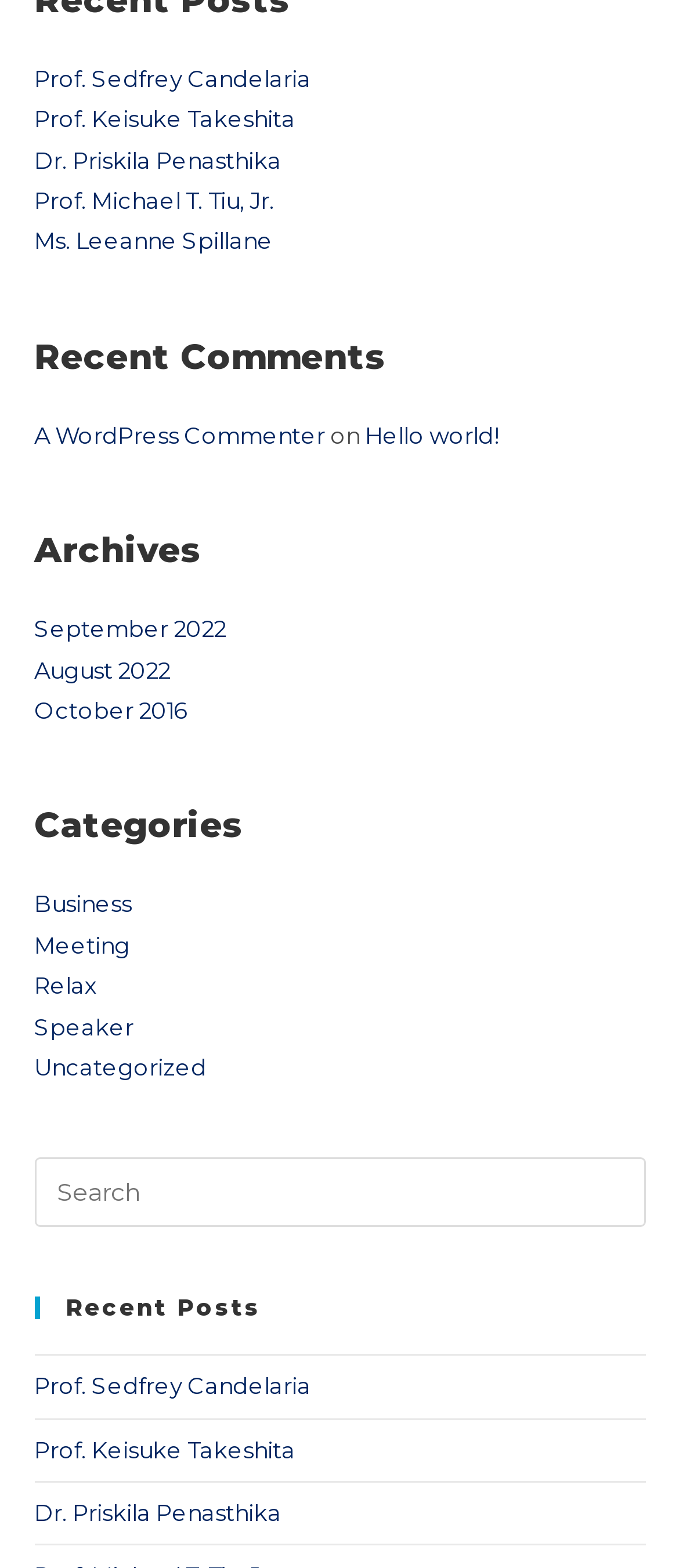Reply to the question below using a single word or brief phrase:
How many categories are listed?

5